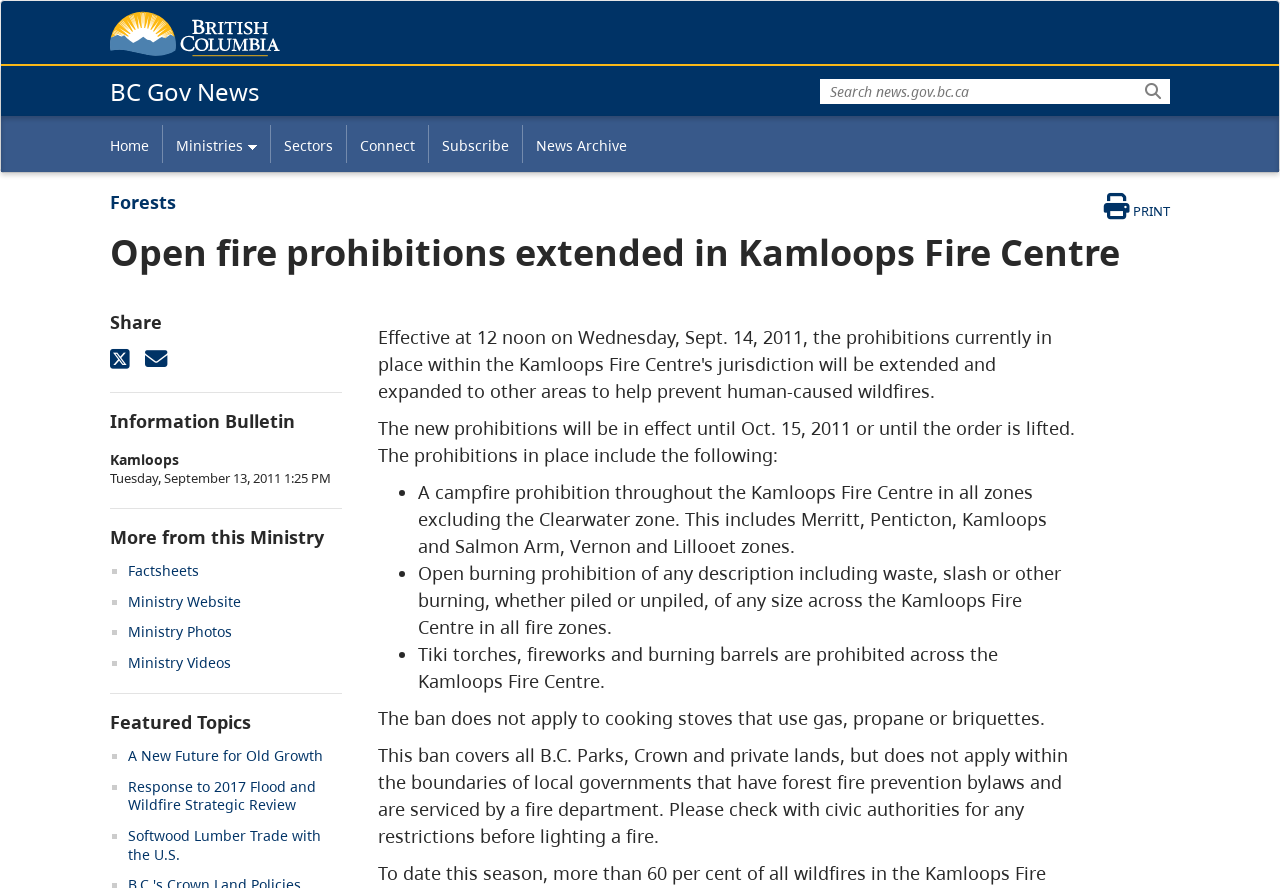Could you determine the bounding box coordinates of the clickable element to complete the instruction: "Visit Ministry Website"? Provide the coordinates as four float numbers between 0 and 1, i.e., [left, top, right, bottom].

[0.1, 0.667, 0.188, 0.688]